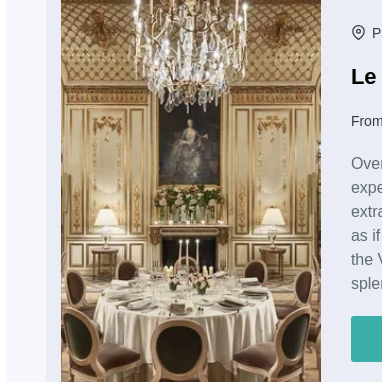What type of ambiance does the dining room create?
Using the image as a reference, answer the question with a short word or phrase.

Sophisticated